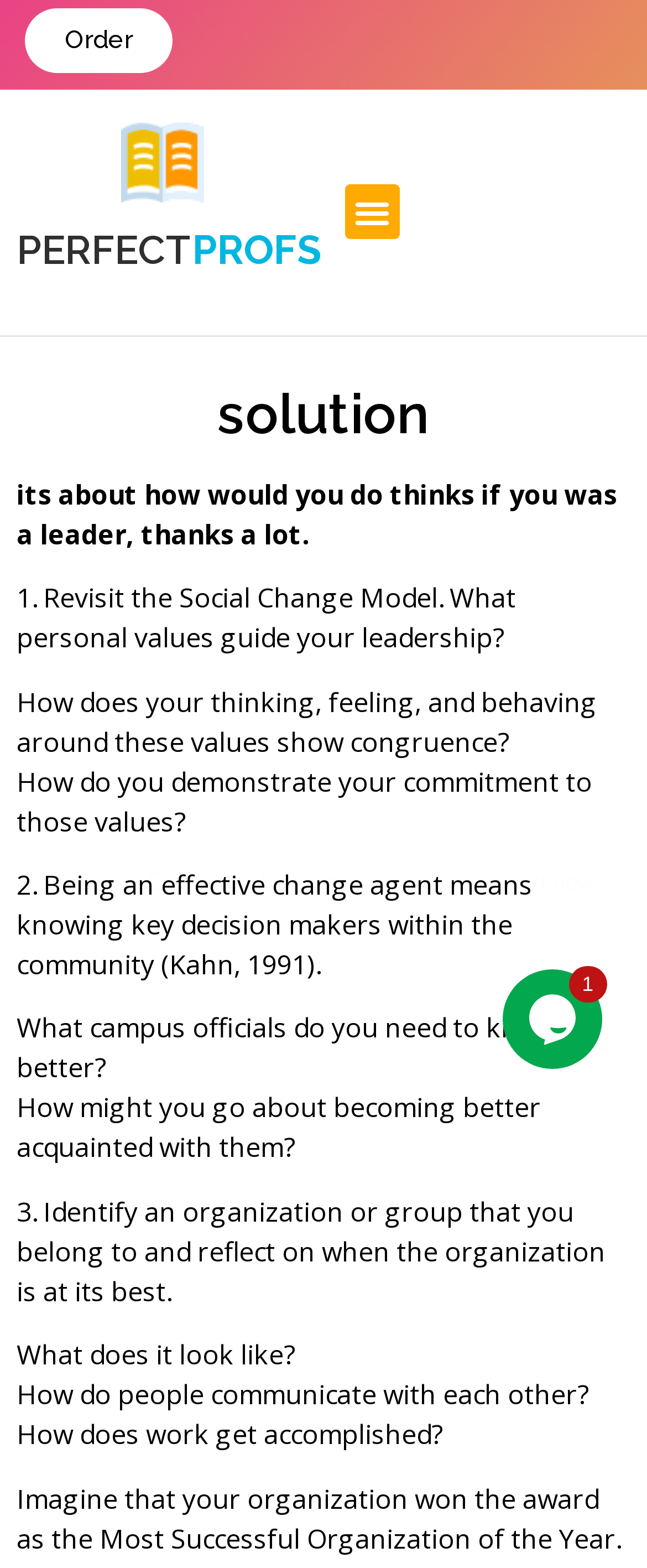Bounding box coordinates are specified in the format (top-left x, top-left y, bottom-right x, bottom-right y). All values are floating point numbers bounded between 0 and 1. Please provide the bounding box coordinate of the region this sentence describes: PerfectProfs

[0.026, 0.144, 0.497, 0.175]